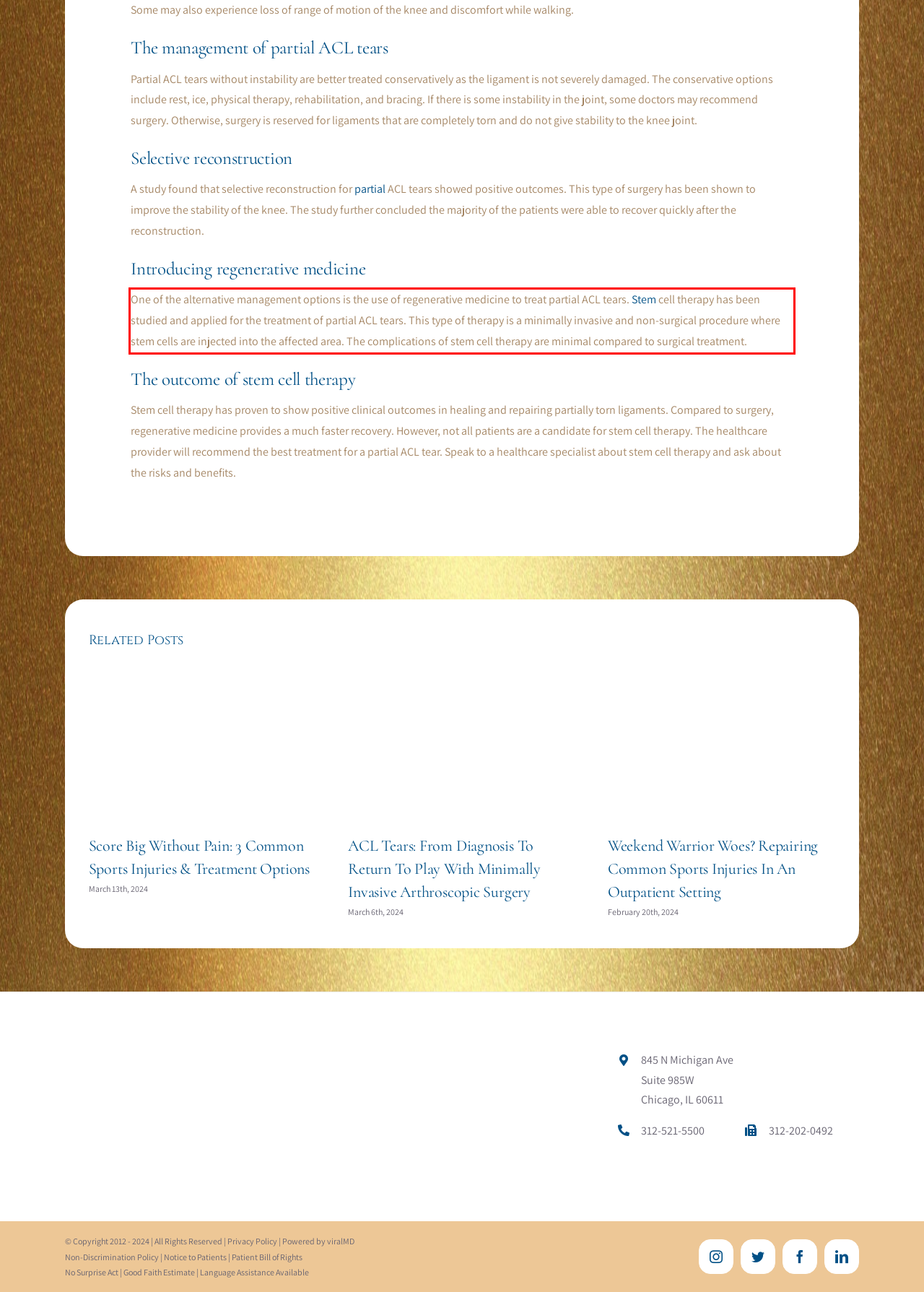Using the provided webpage screenshot, identify and read the text within the red rectangle bounding box.

One of the alternative management options is the use of regenerative medicine to treat partial ACL tears. Stem cell therapy has been studied and applied for the treatment of partial ACL tears. This type of therapy is a minimally invasive and non-surgical procedure where stem cells are injected into the affected area. The complications of stem cell therapy are minimal compared to surgical treatment.